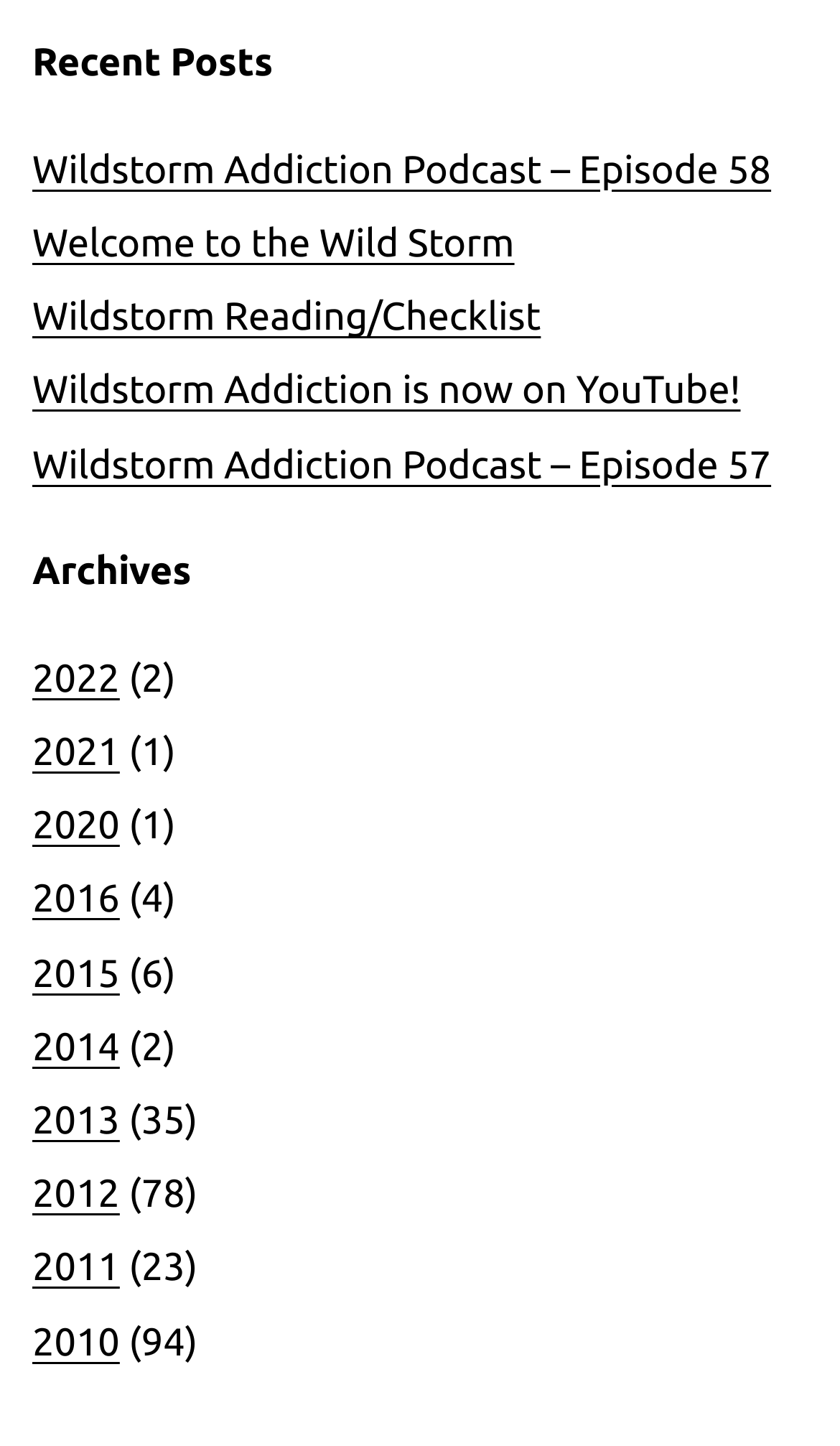Provide the bounding box coordinates for the UI element described in this sentence: "Pressbooks Directory". The coordinates should be four float values between 0 and 1, i.e., [left, top, right, bottom].

None